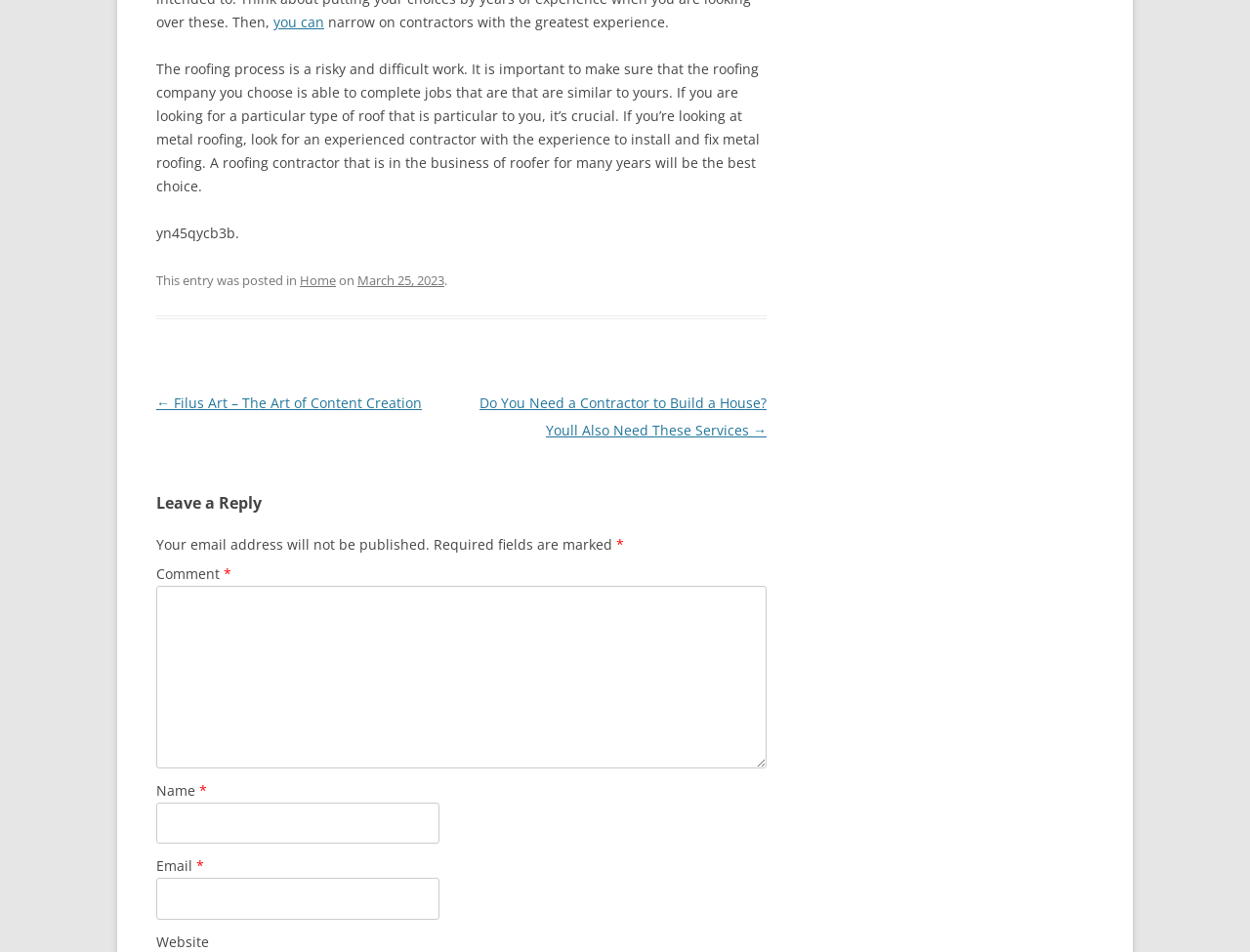Determine the bounding box coordinates of the area to click in order to meet this instruction: "click the link to the previous post".

[0.125, 0.414, 0.338, 0.433]